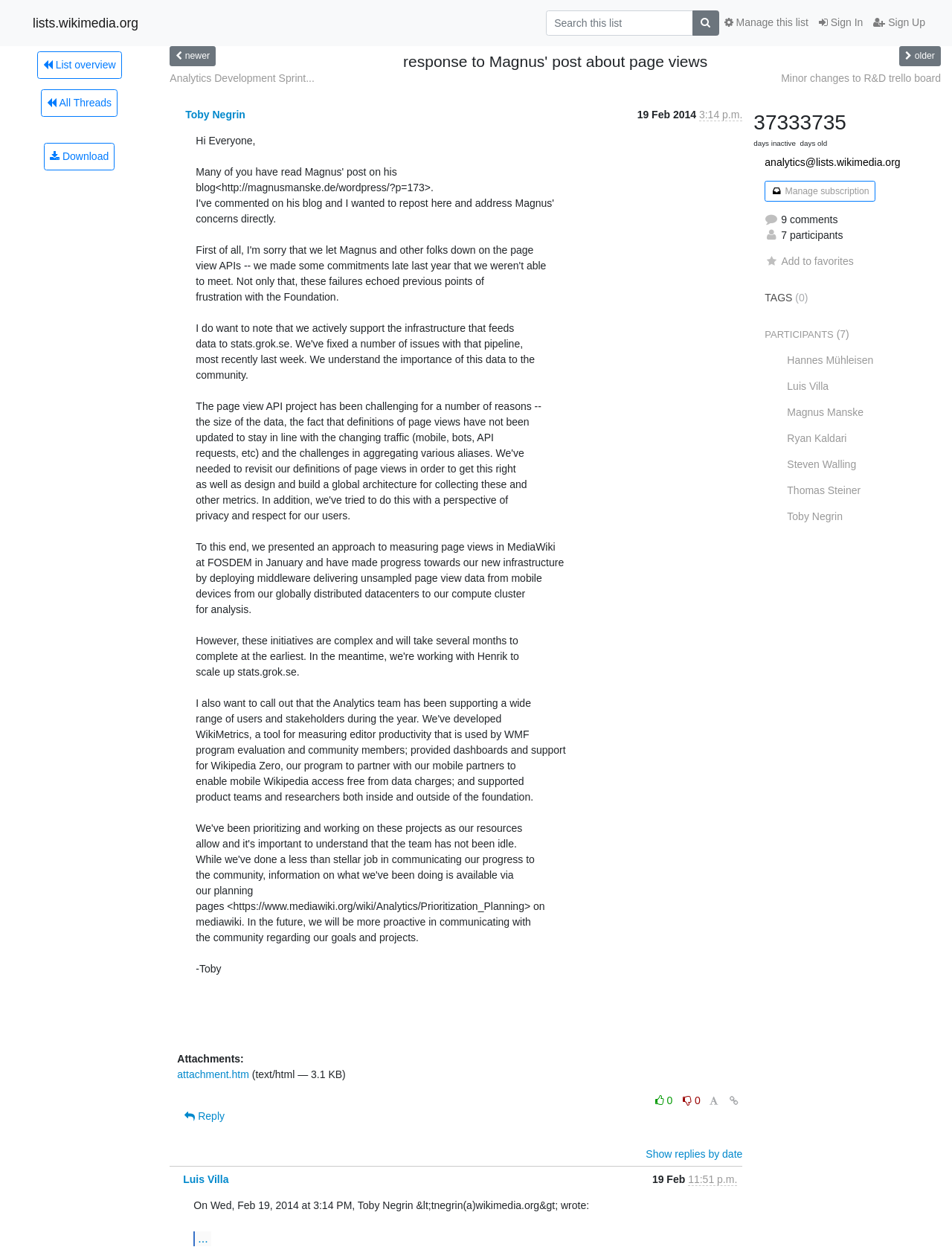Please provide a short answer using a single word or phrase for the question:
How many participants are there?

7